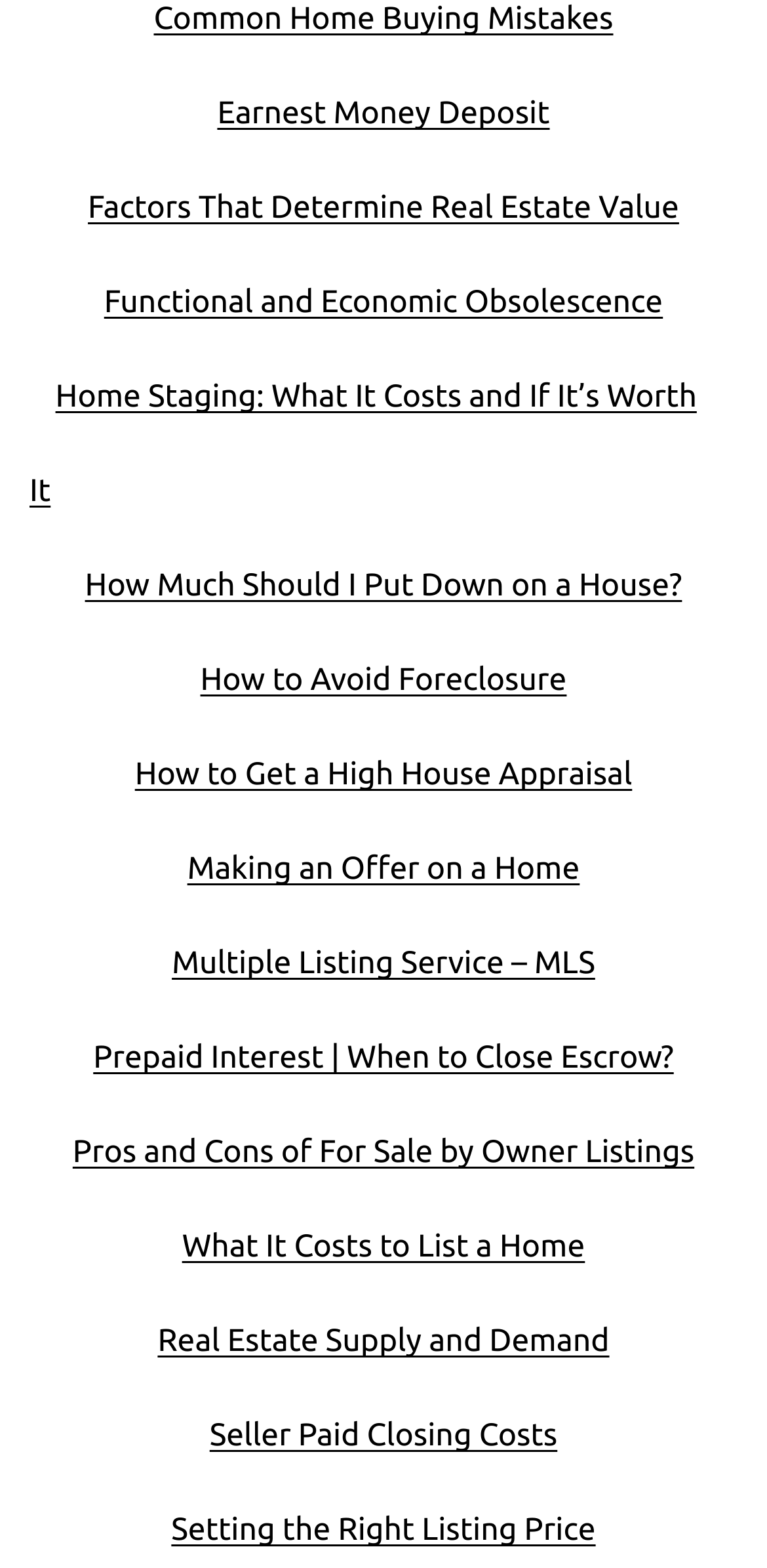Pinpoint the bounding box coordinates of the element that must be clicked to accomplish the following instruction: "Understand real estate supply and demand". The coordinates should be in the format of four float numbers between 0 and 1, i.e., [left, top, right, bottom].

[0.172, 0.823, 0.828, 0.887]